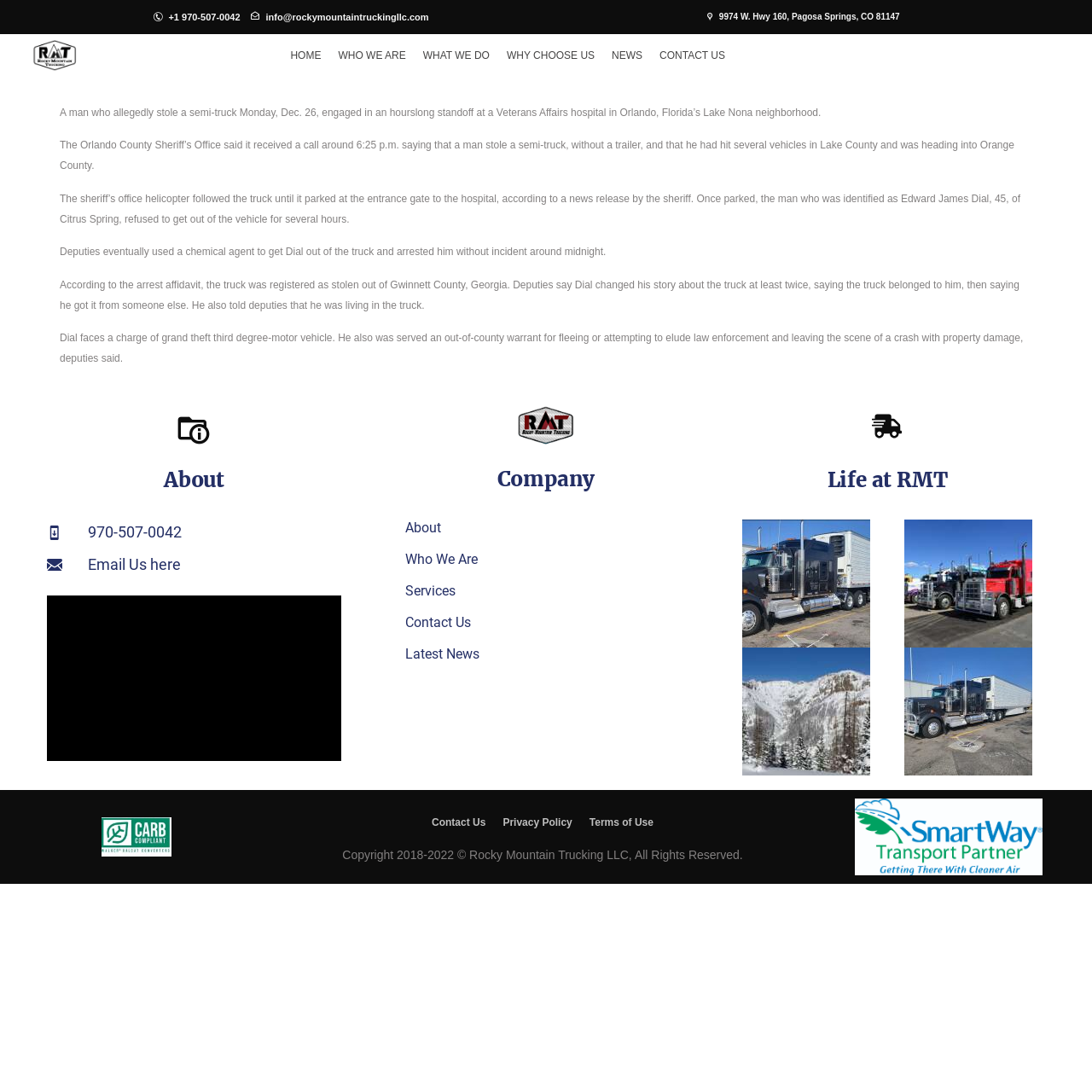Please analyze the image and give a detailed answer to the question:
What is the phone number of Rocky Mountain Trucking LLC?

I found the phone number by looking at the top section of the webpage, where the company's contact information is displayed. The phone number is listed as '+1 970-507-0042'.